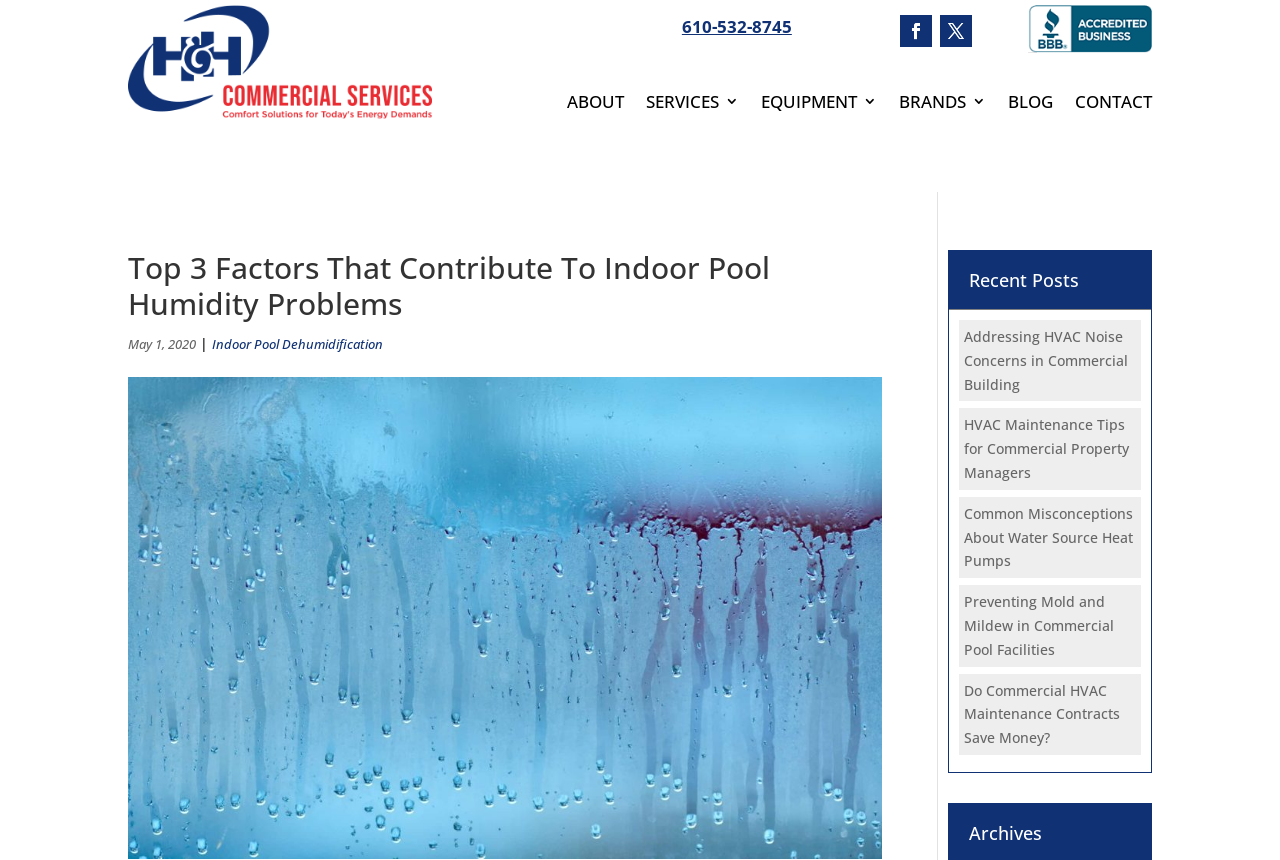What is the date of the blog post?
Using the information presented in the image, please offer a detailed response to the question.

I found the date of the blog post by looking at the StaticText element with the text 'May 1, 2020' which is located below the heading of the blog post.